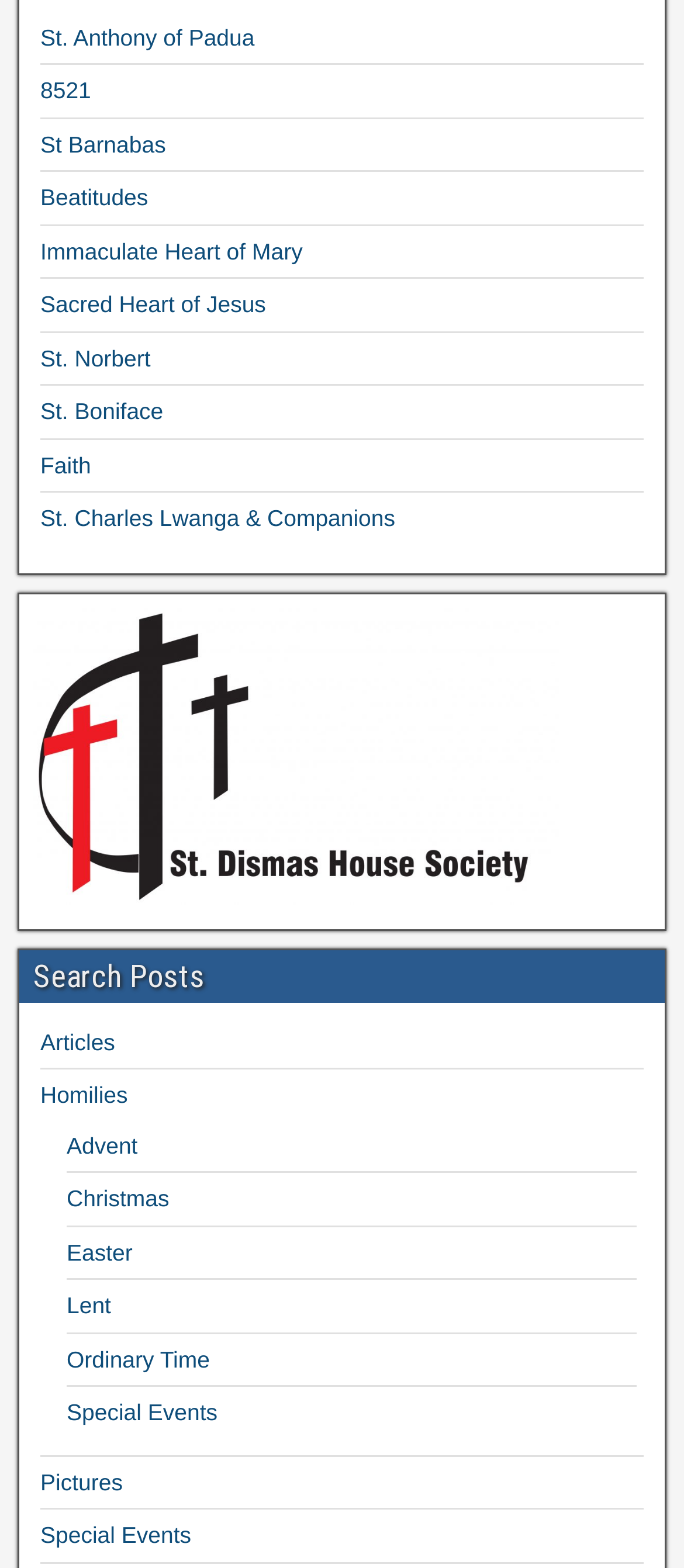Locate the bounding box coordinates of the clickable element to fulfill the following instruction: "Read about us". Provide the coordinates as four float numbers between 0 and 1 in the format [left, top, right, bottom].

None